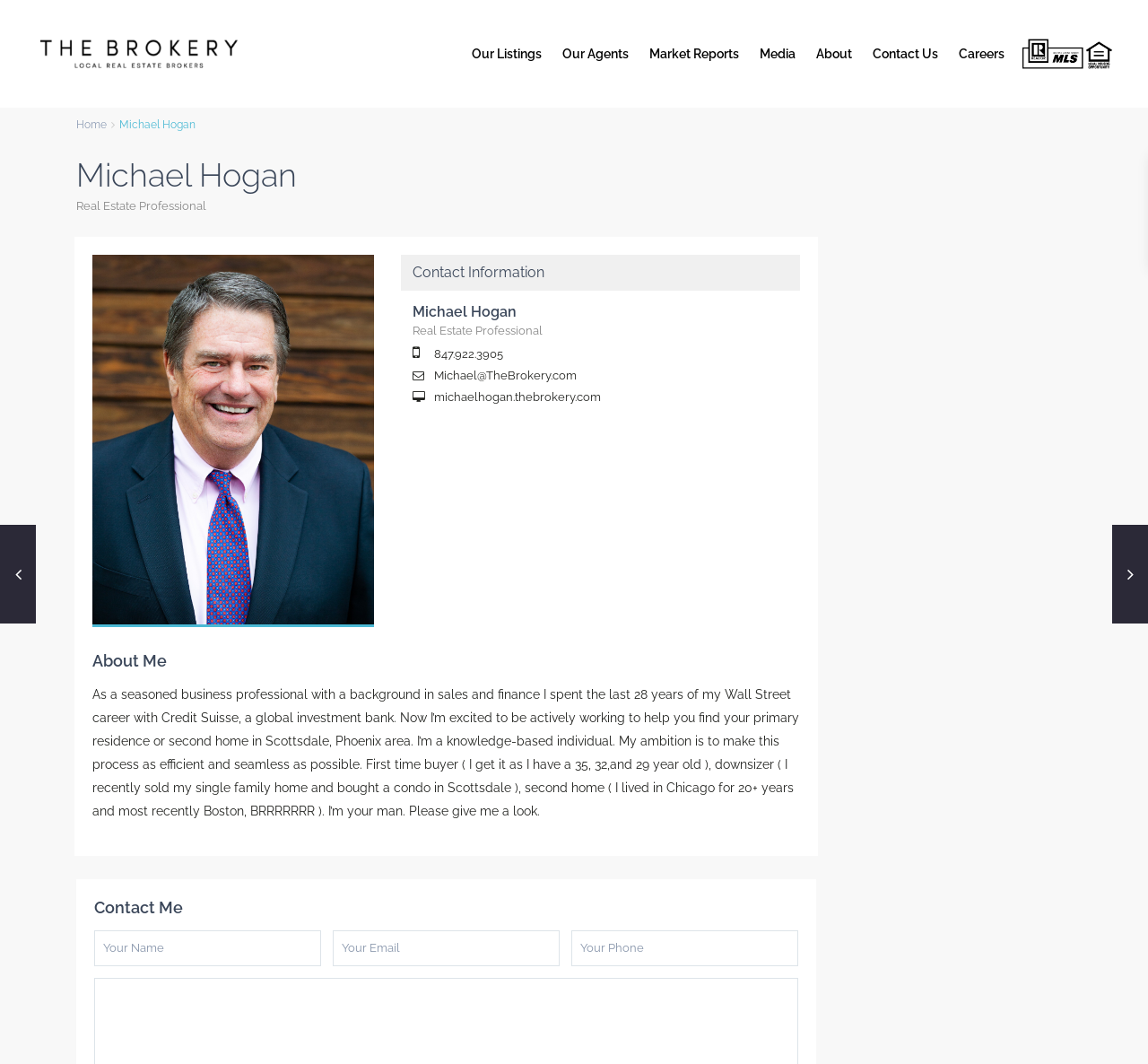Find the bounding box coordinates for the area that must be clicked to perform this action: "View Michael Hogan's profile".

[0.088, 0.397, 0.316, 0.415]